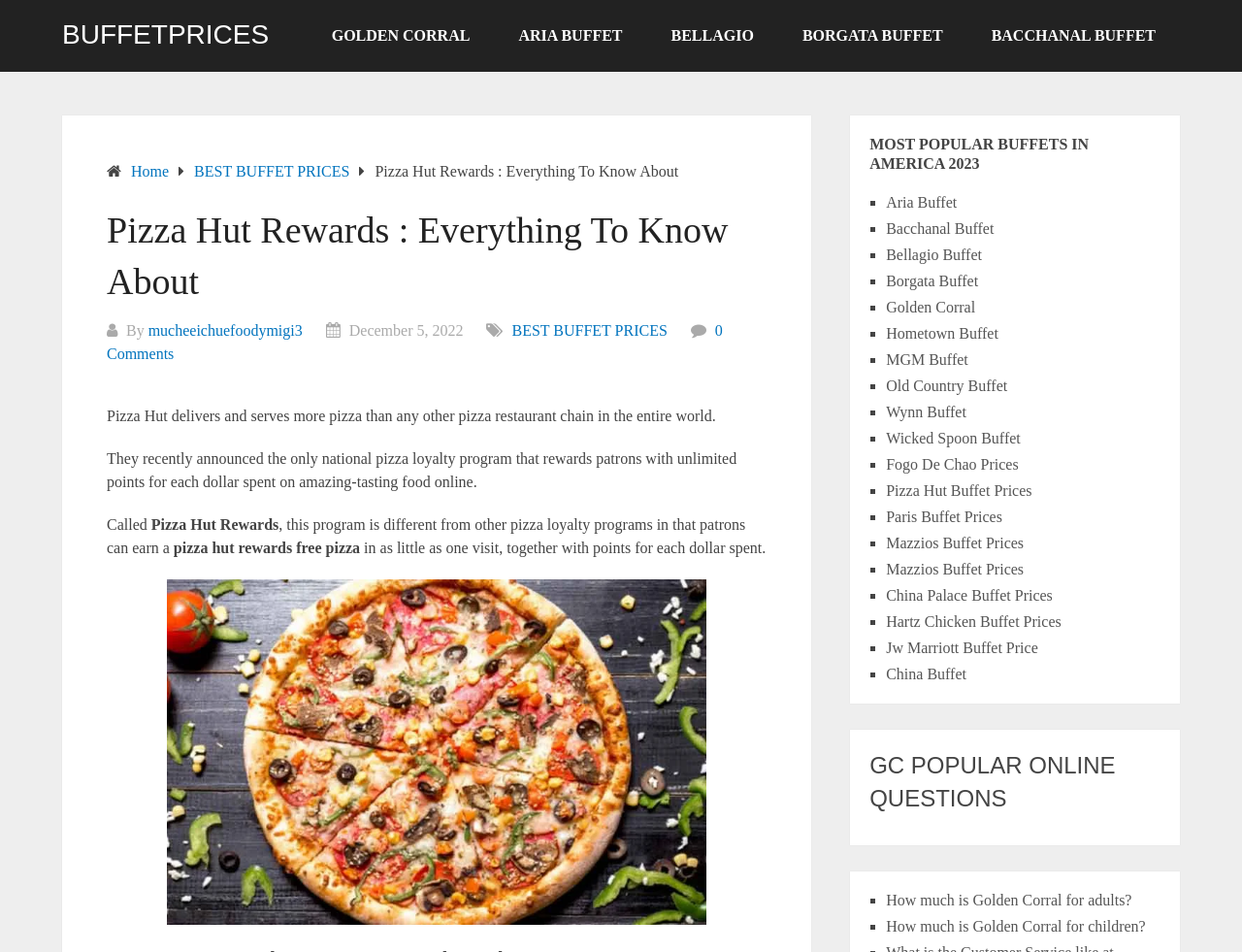Identify the bounding box coordinates for the region of the element that should be clicked to carry out the instruction: "Visit the 'Golden Corral' buffet page". The bounding box coordinates should be four float numbers between 0 and 1, i.e., [left, top, right, bottom].

[0.247, 0.0, 0.398, 0.075]